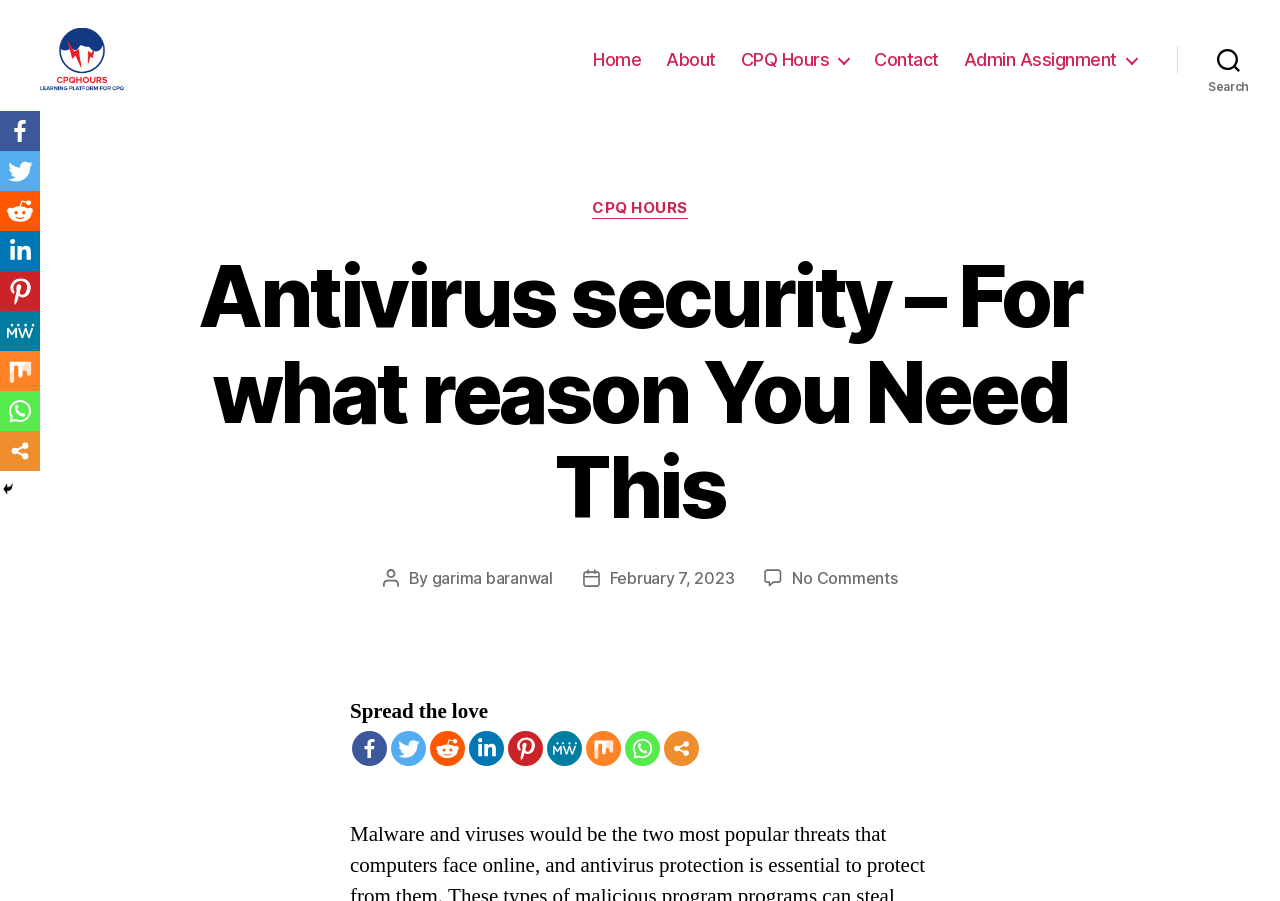Identify the bounding box coordinates of the clickable region to carry out the given instruction: "Search for something".

[0.92, 0.057, 1.0, 0.105]